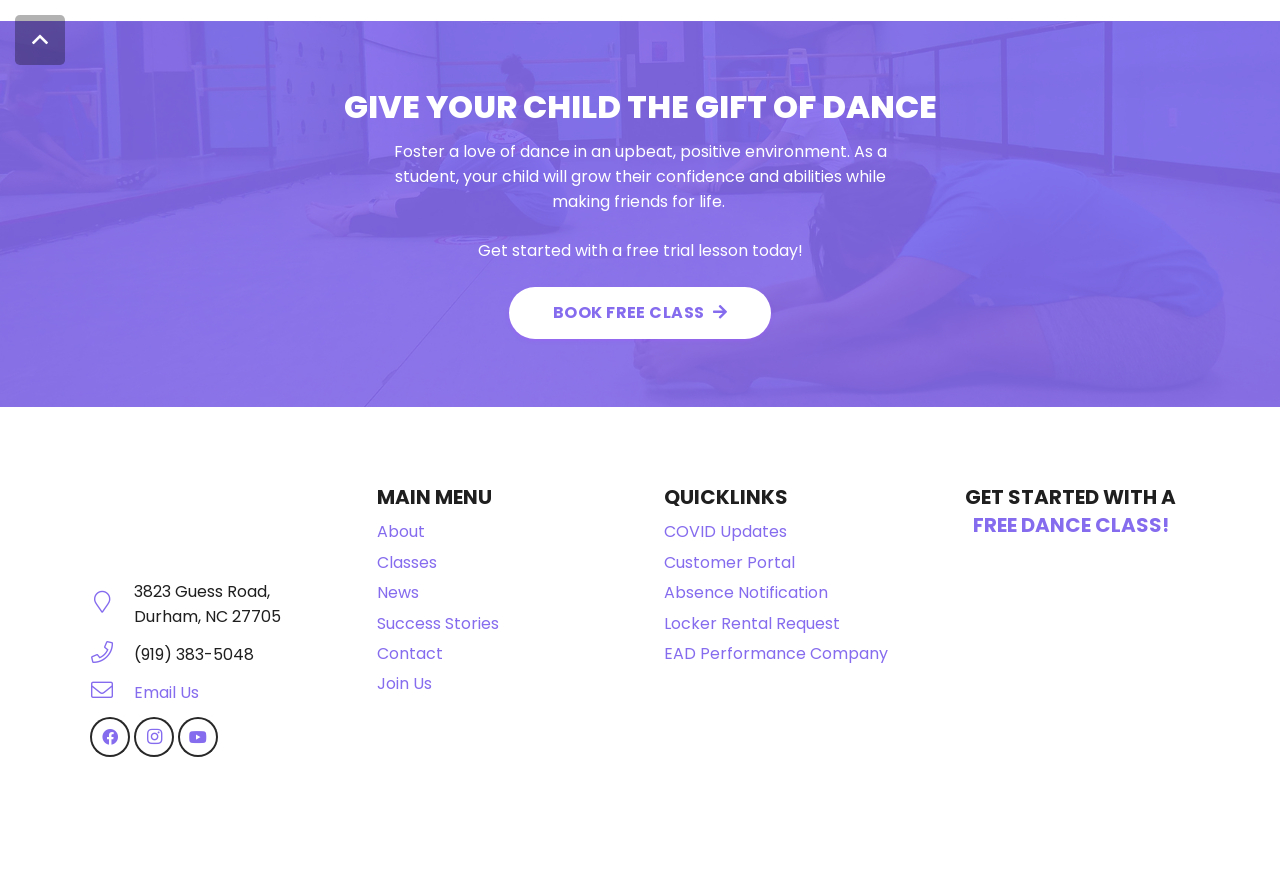Select the bounding box coordinates of the element I need to click to carry out the following instruction: "search for news".

None